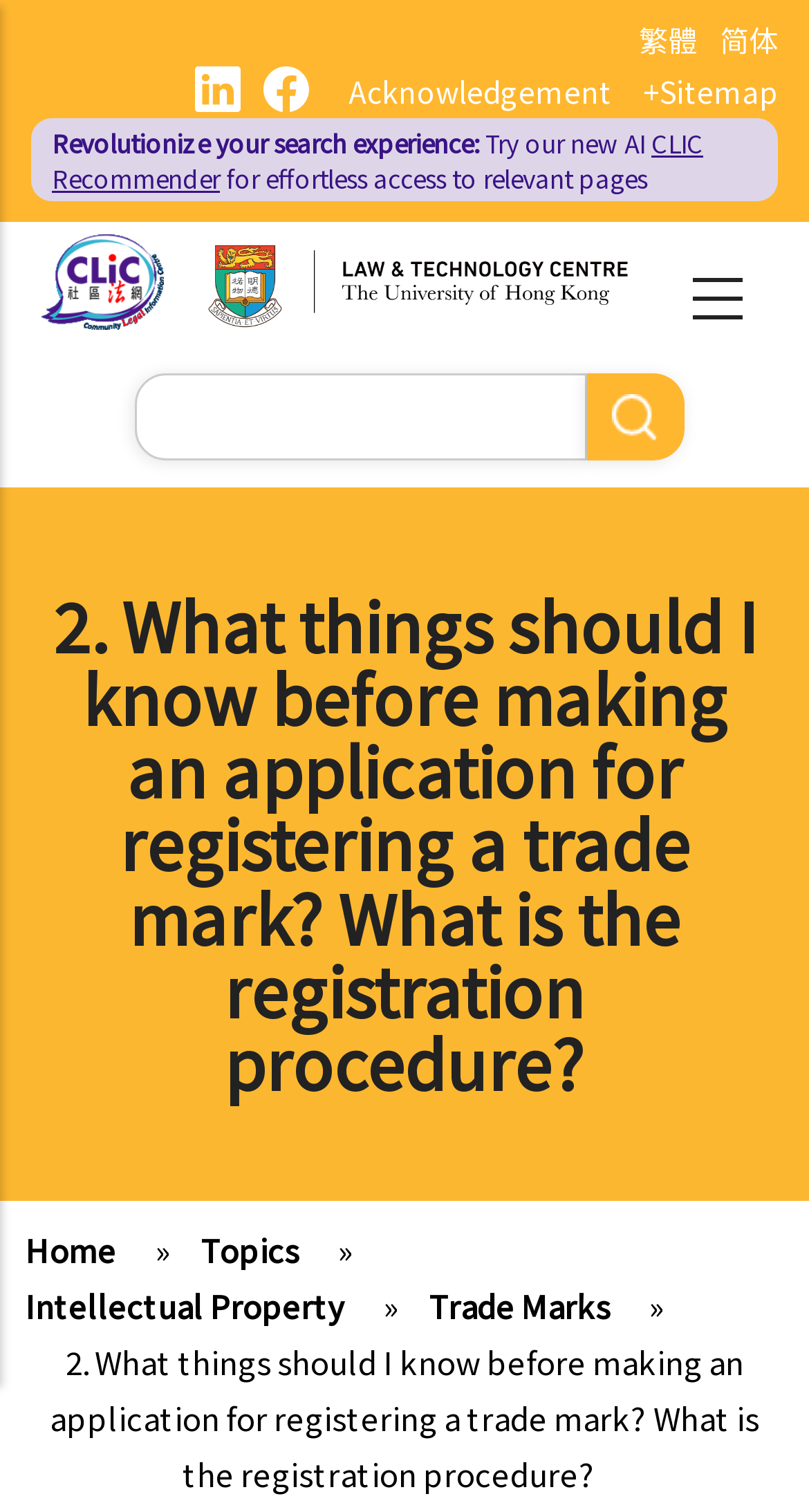Generate a thorough explanation of the webpage's elements.

This webpage is about registering a trade mark and the registration procedure, provided by the Community Legal Information Centre (CLIC). 

At the top left corner, there is a "Skip to main content" link. Next to it, there are two language options, "繁體" and "简体", which are positioned at the top right corner. 

Below the language options, there is a layout table with several links and images. The table contains a logo image on the left, followed by three links with accompanying images. The links are "Acknowledgement", "+Sitemap", and another link with no text. 

On the top right side, there is a promotional link "Revolutionize your search experience: Try our new AI CLIC Recommender for effortless access to relevant pages". 

Below the promotional link, there are two logos, one for "logo" and another for "hku". 

A search bar is located in the middle, consisting of a search box and a "Search" button. 

The main content of the webpage starts with a heading that repeats the title "2. What things should I know before making an application for registering a trade mark? What is the registration procedure?". 

At the bottom of the page, there is a breadcrumb navigation menu, which shows the path "Home » Topics » Intellectual Property » Trade Marks » 2. What things should I know before making an application for registering a trade mark? What is the registration procedure?".